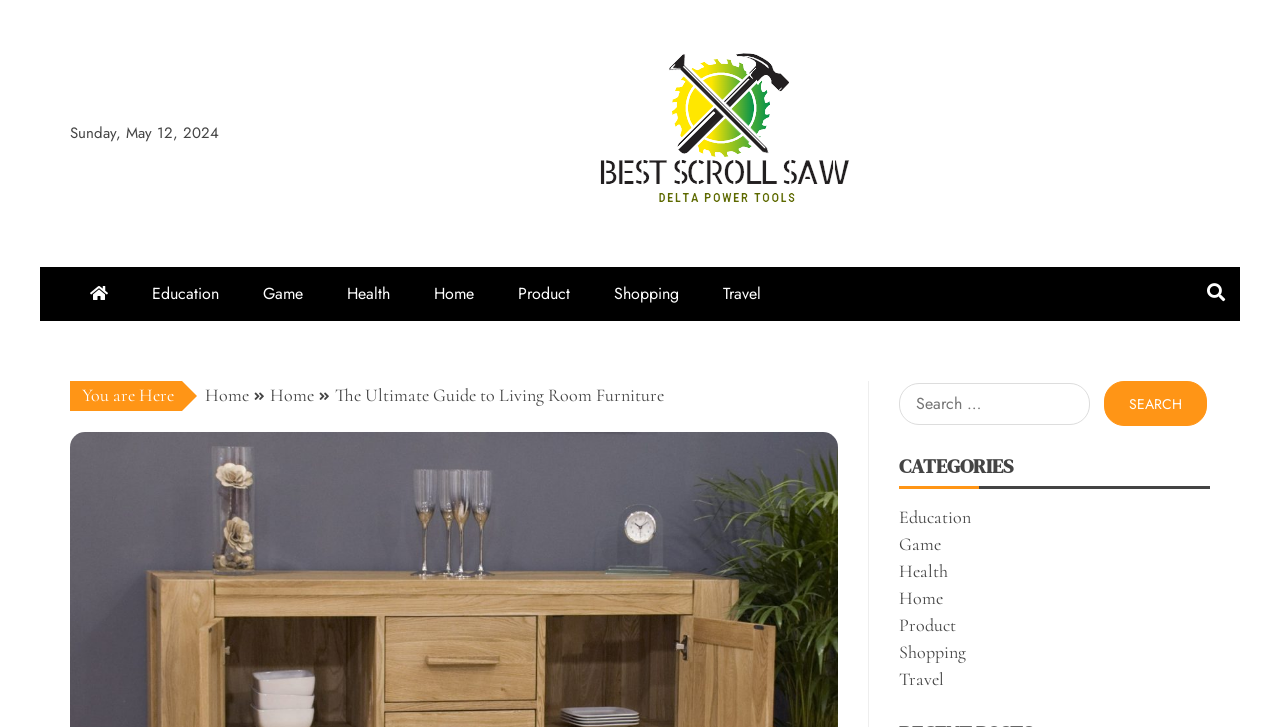What is the purpose of the search box?
Provide a comprehensive and detailed answer to the question.

The search box is located at the top right of the webpage, and it allows users to search for specific content on the website.